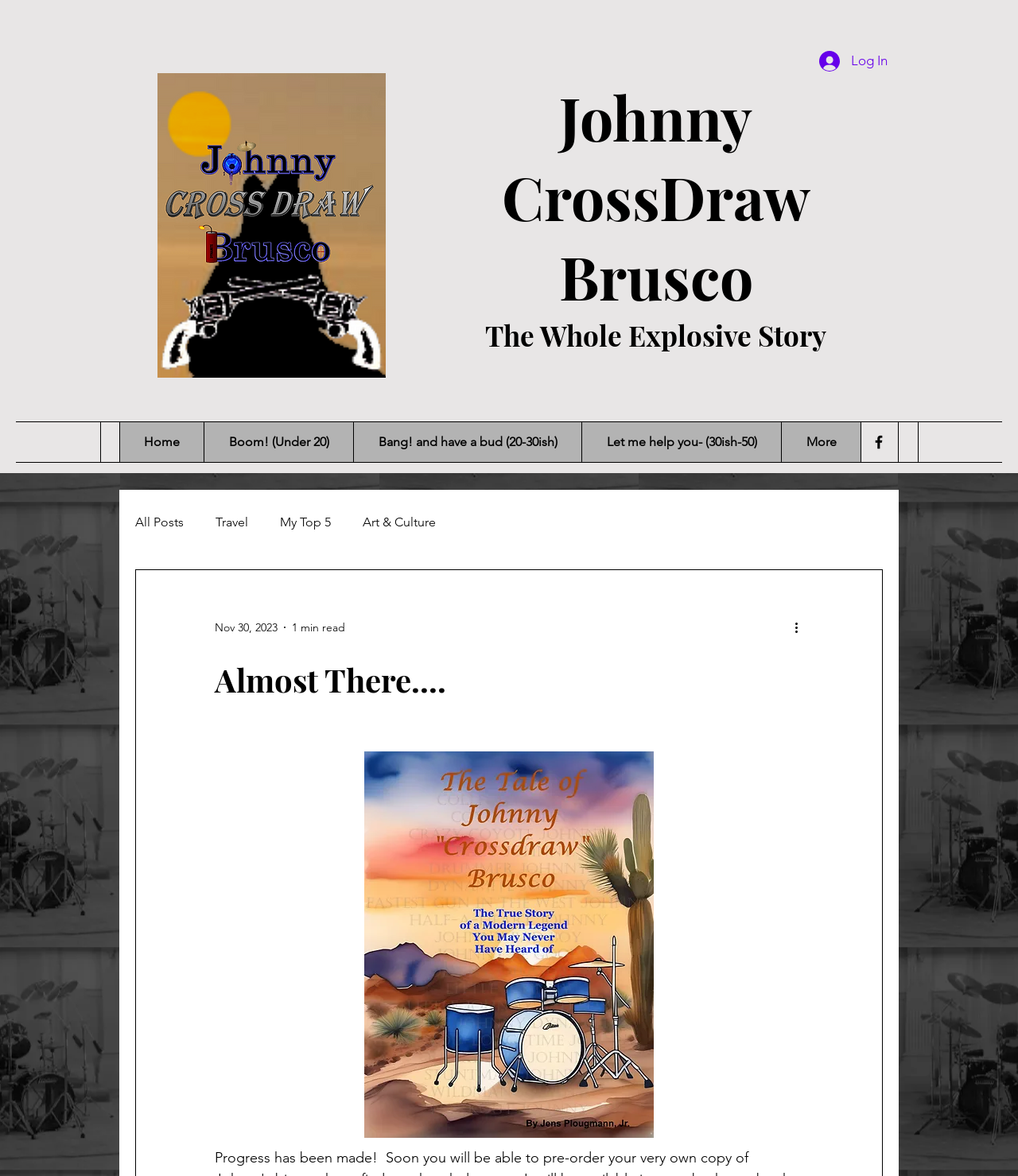Offer a detailed account of what is visible on the webpage.

The webpage appears to be a personal website or blog, with a focus on Johnny CrossDraw Brusco. At the top left, there is a logo image, and to the right of it, a "Log In" button with a small icon. Below the logo, there is a link to Johnny CrossDraw Brusco's name, which is centered on the page.

The main content of the page is divided into two sections. On the left, there is a navigation menu labeled "Site" with links to "Home", "Boom! (Under 20)", "Bang! and have a bud (20-30ish)", "Let me help you- (30ish-50)", and "More". Below this menu, there is another navigation menu labeled "blog" with links to "All Posts", "Travel", "My Top 5", "Art & Culture", and a date "Nov 30, 2023" with a "1 min read" label.

On the right side of the page, there is a section with a heading "Almost There...." and a subheading "The Whole Explosive Story". Below this, there is a call-to-action to pre-order a biography of Johnny CrossDraw Brusco, which will be available in paperback. There is also a "More actions" button with an icon.

At the bottom right of the page, there is a social bar with a link to Facebook, represented by a Facebook icon.